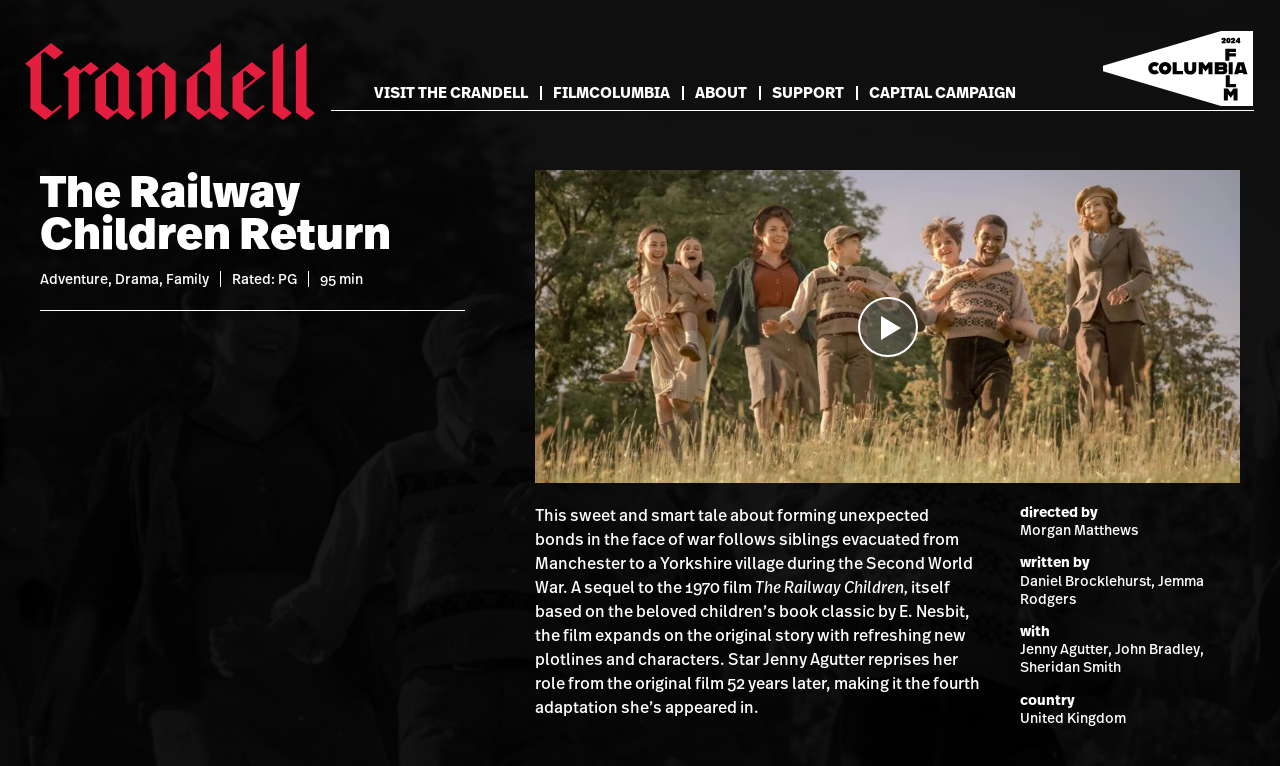Identify the bounding box for the UI element described as: "Visit the Crandell". The coordinates should be four float numbers between 0 and 1, i.e., [left, top, right, bottom].

[0.284, 0.097, 0.42, 0.146]